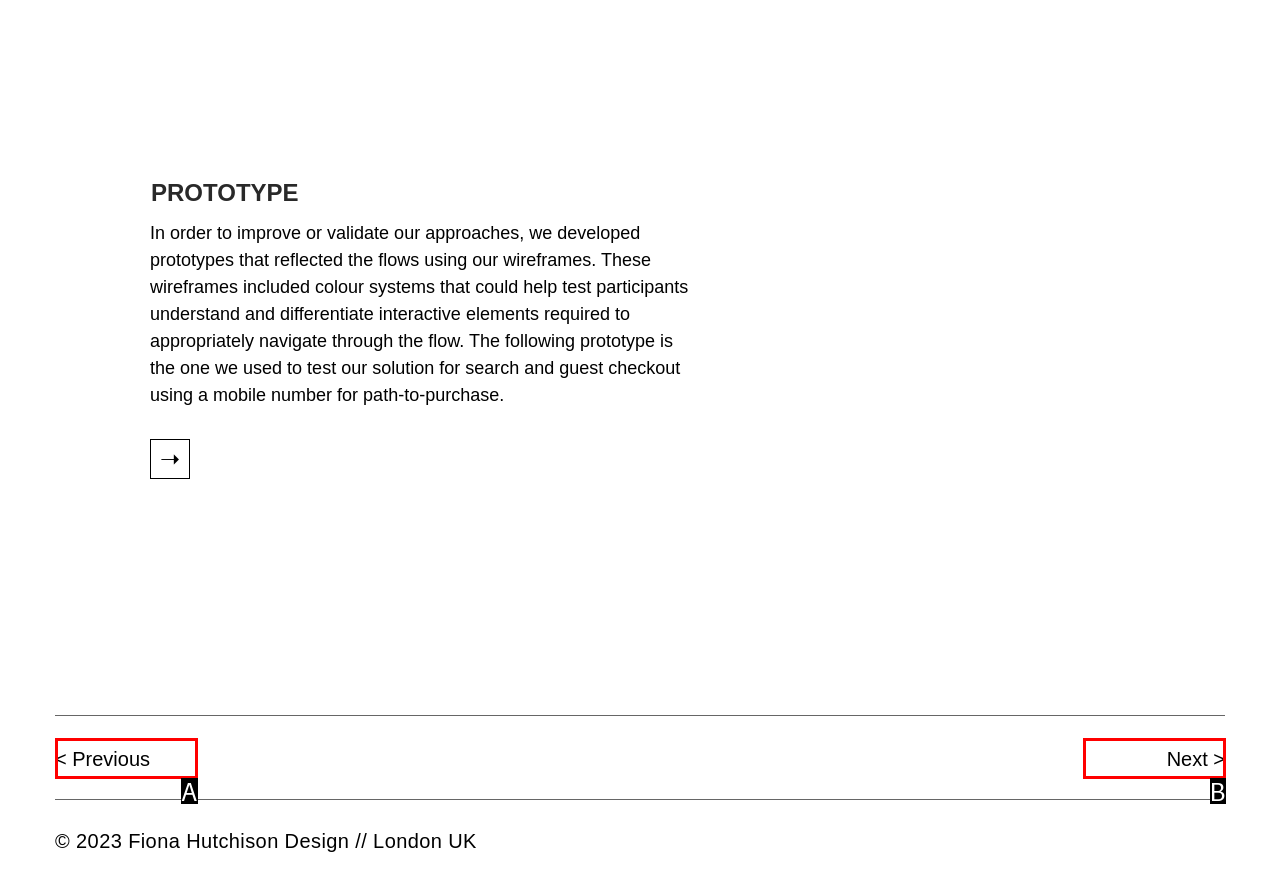Find the option that fits the given description: Next >
Answer with the letter representing the correct choice directly.

B